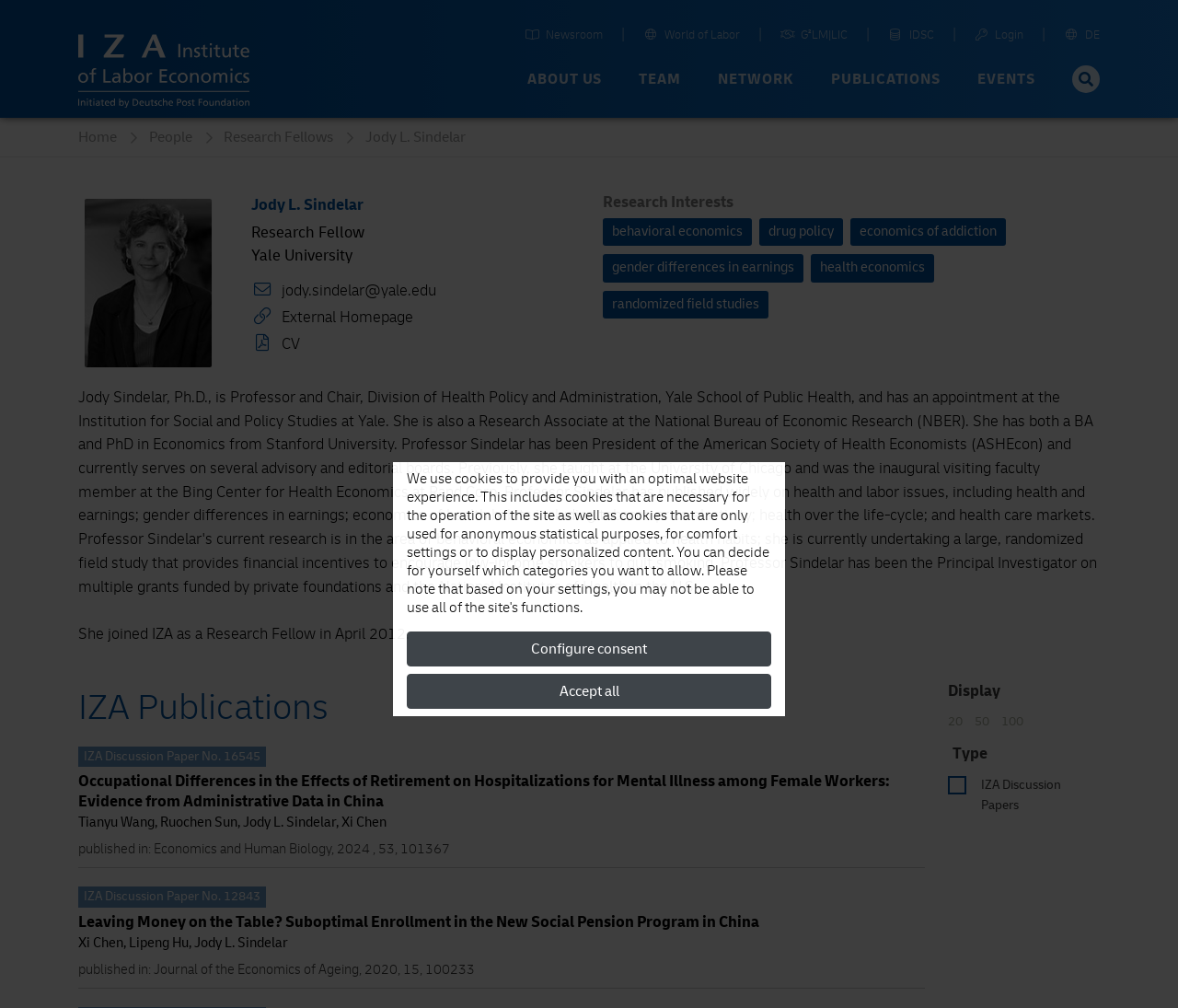Identify the bounding box coordinates for the region of the element that should be clicked to carry out the instruction: "View IZA Discussion Paper No. 16545". The bounding box coordinates should be four float numbers between 0 and 1, i.e., [left, top, right, bottom].

[0.071, 0.742, 0.221, 0.758]